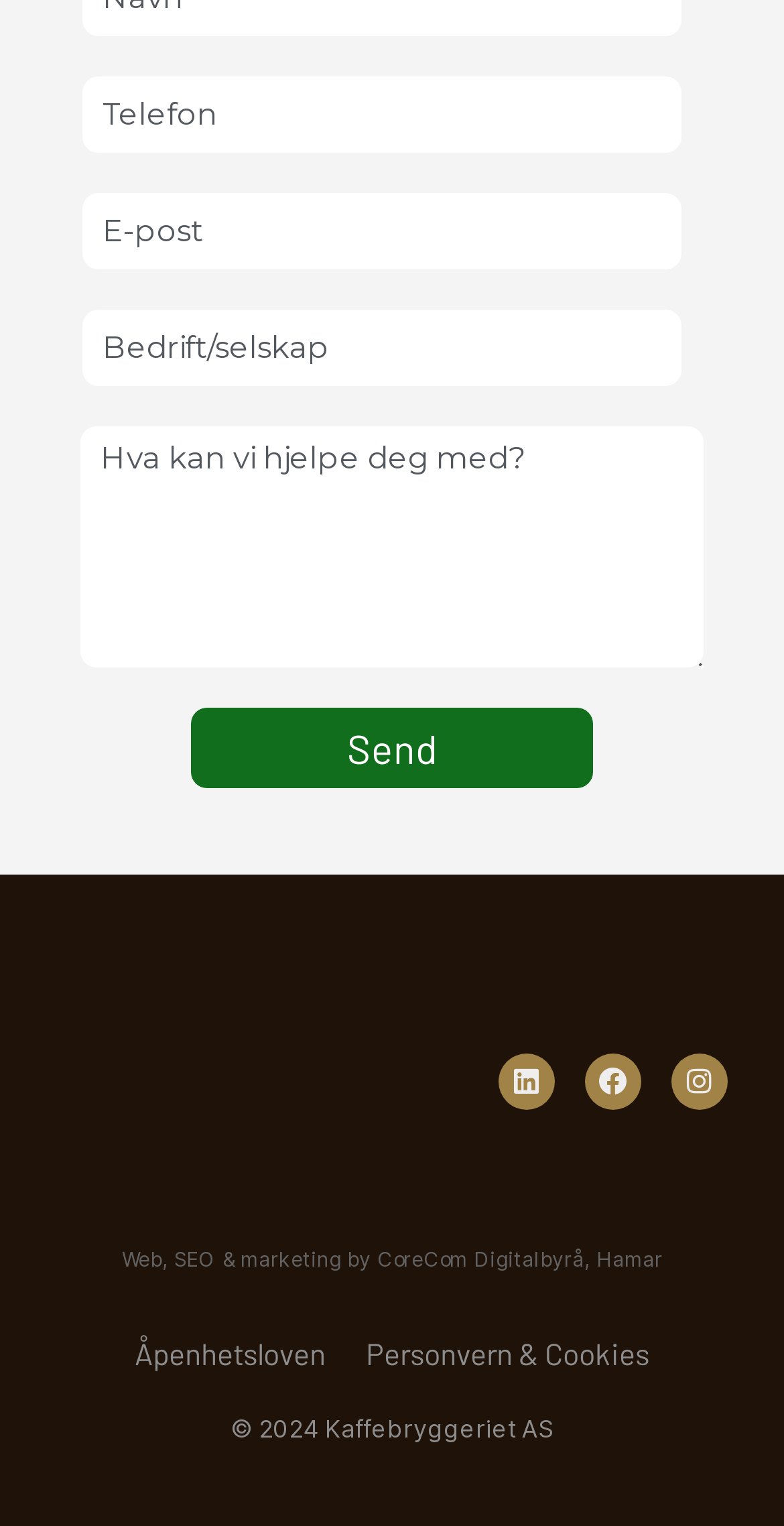Pinpoint the bounding box coordinates for the area that should be clicked to perform the following instruction: "Type email address".

[0.105, 0.126, 0.869, 0.176]